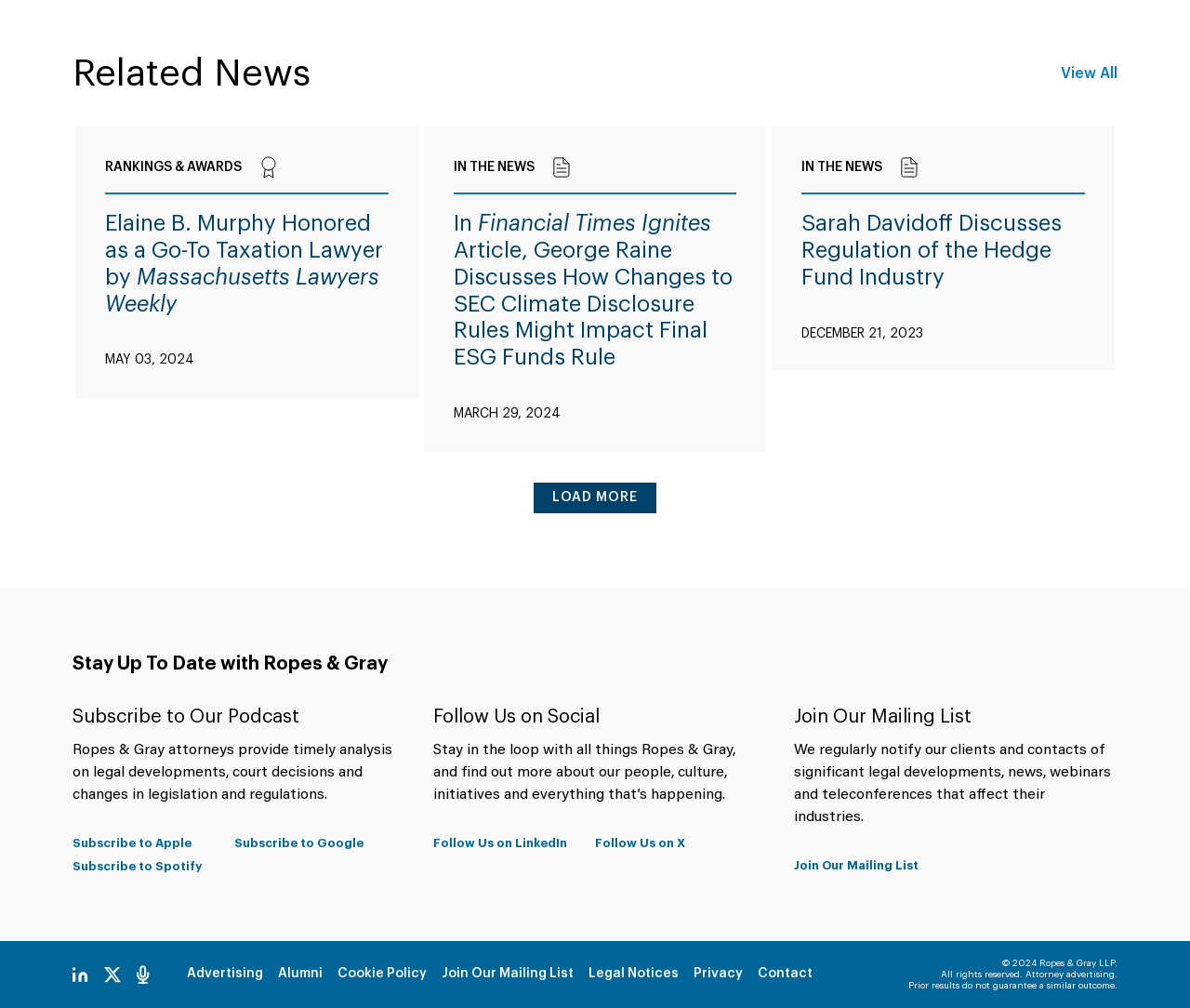Determine the bounding box coordinates of the element's region needed to click to follow the instruction: "Read news about Elaine B. Murphy". Provide these coordinates as four float numbers between 0 and 1, formatted as [left, top, right, bottom].

[0.063, 0.126, 0.351, 0.395]